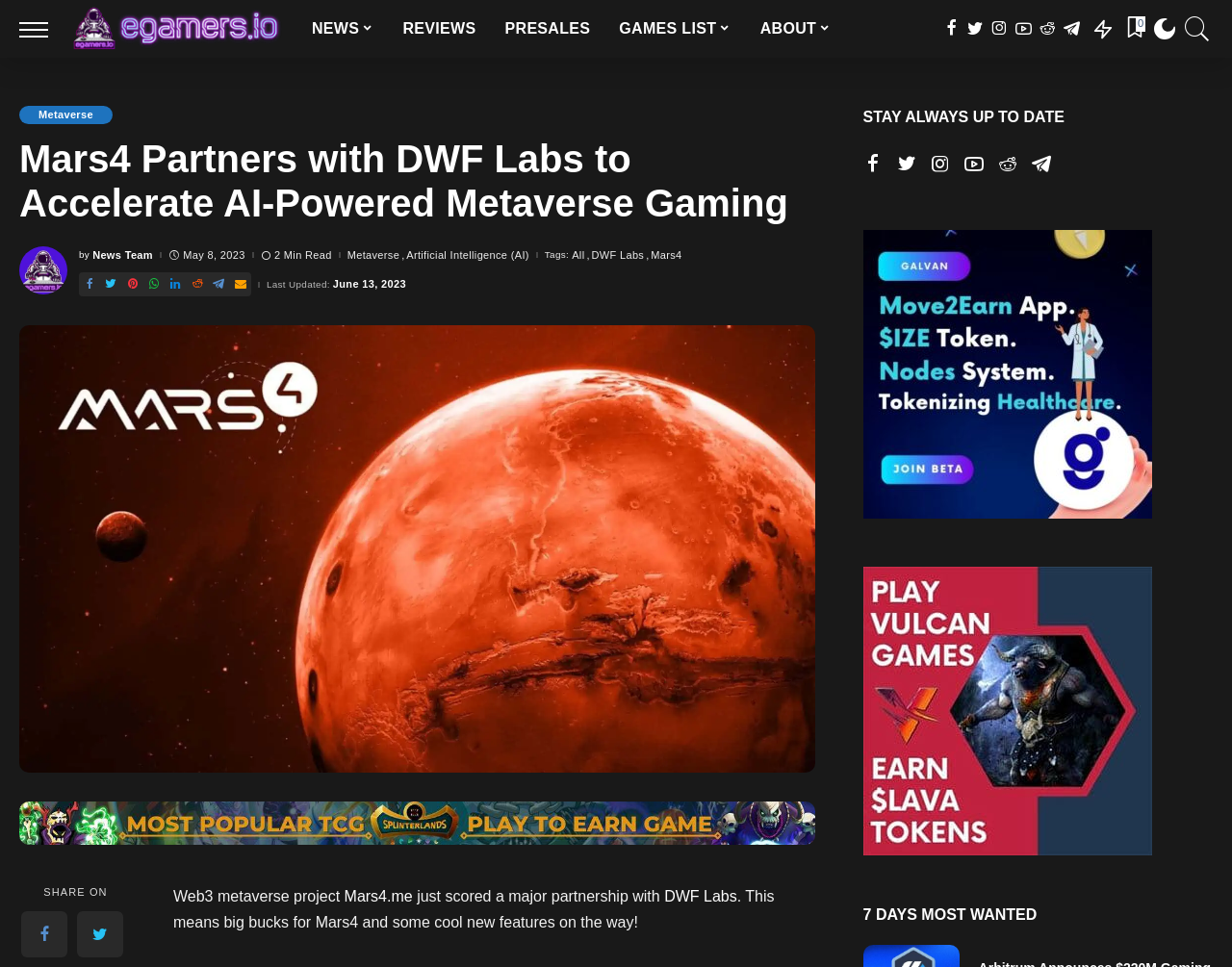Please locate the bounding box coordinates of the element that should be clicked to achieve the given instruction: "Visit the 'Metaverse' page".

[0.016, 0.109, 0.091, 0.128]